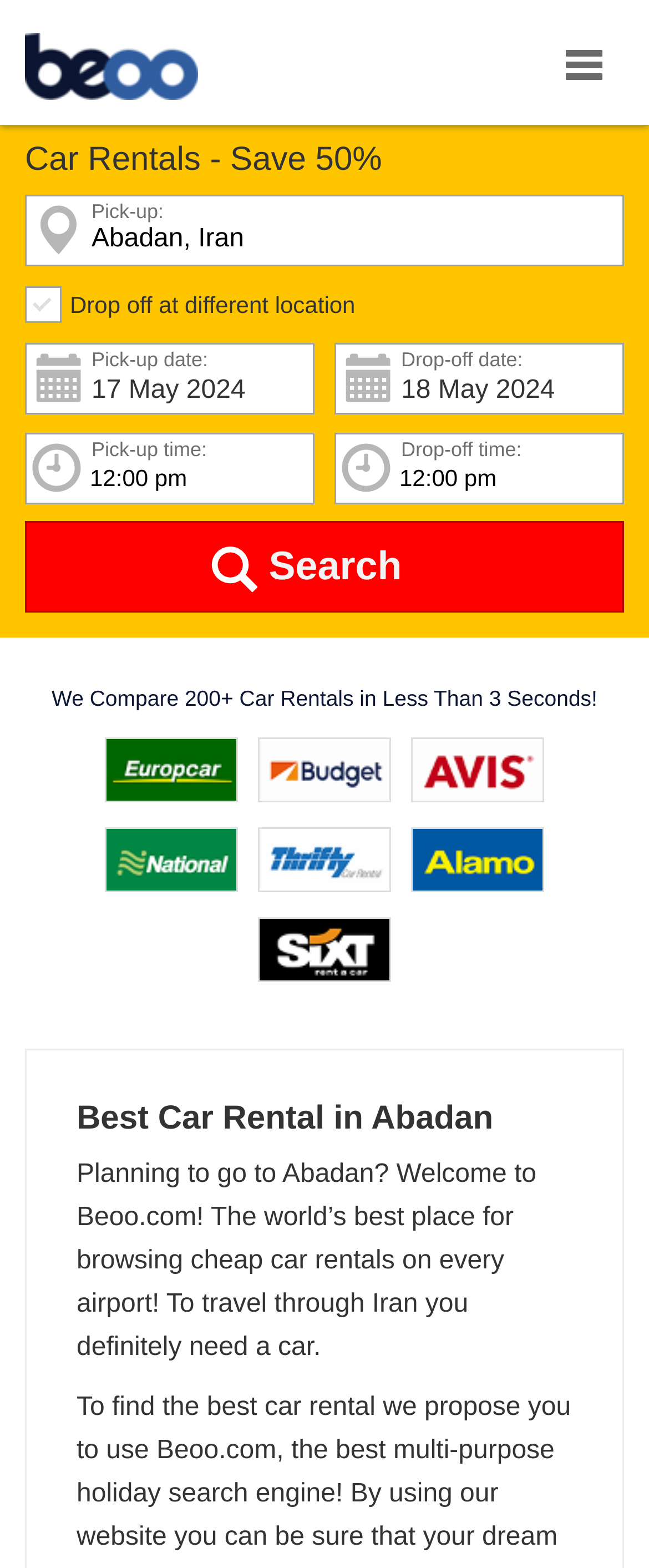What is the default drop-off date?
Refer to the image and provide a one-word or short phrase answer.

18 May 2024